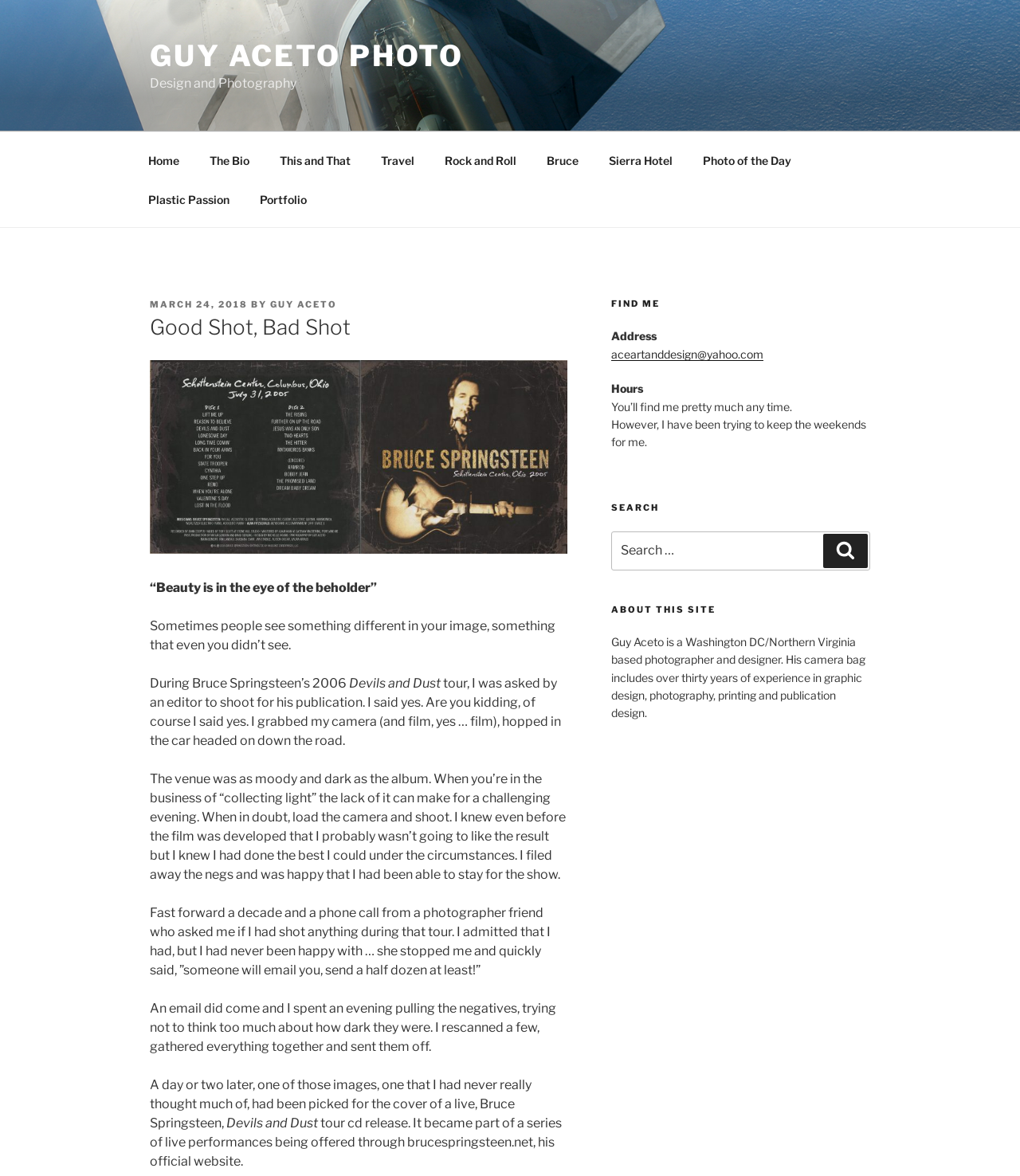Determine the bounding box coordinates for the region that must be clicked to execute the following instruction: "Search for something".

[0.599, 0.452, 0.853, 0.485]